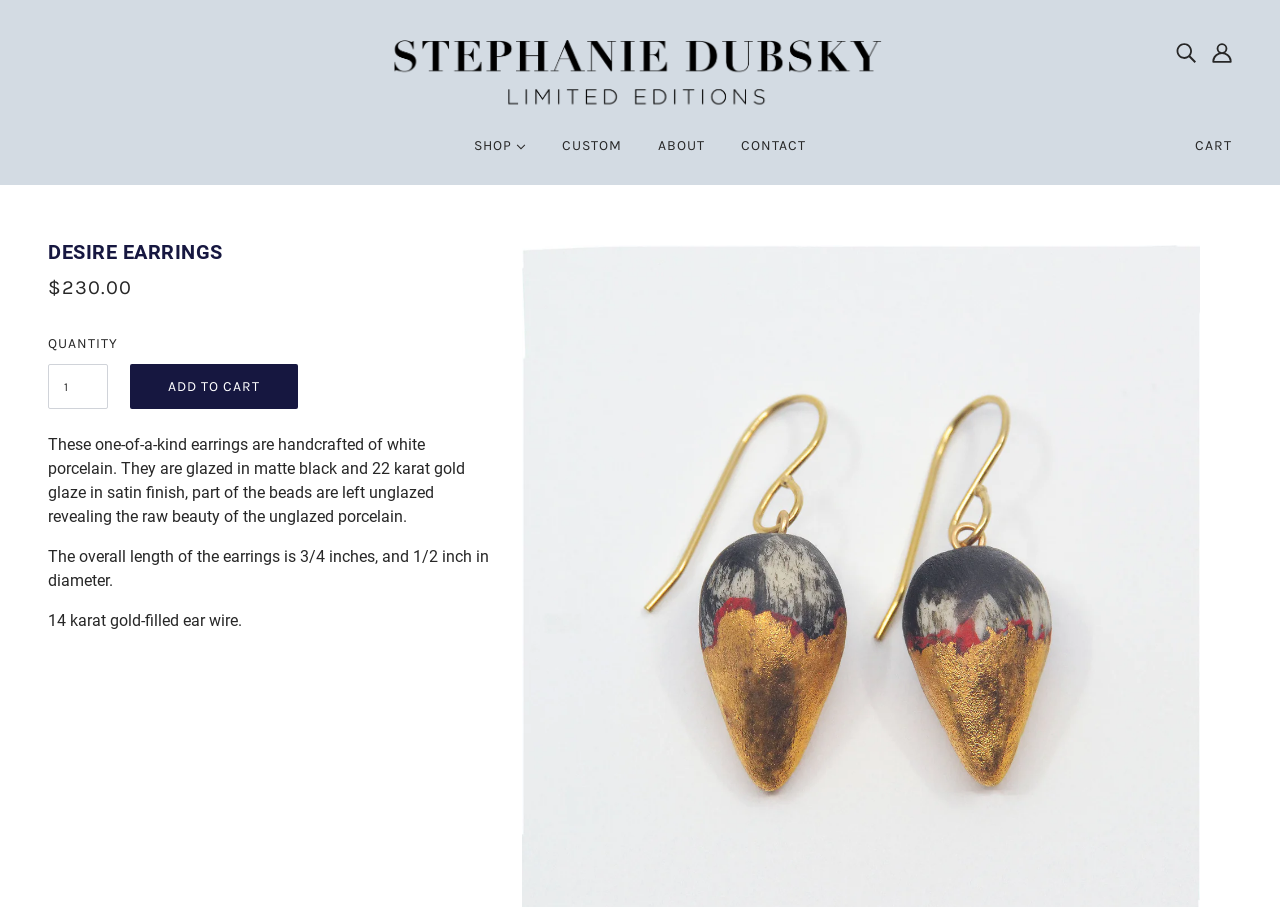What is the material of the earrings?
Based on the image, answer the question in a detailed manner.

I found the material of the earrings by reading the product description, which states that the earrings are 'handcrafted of white porcelain'.